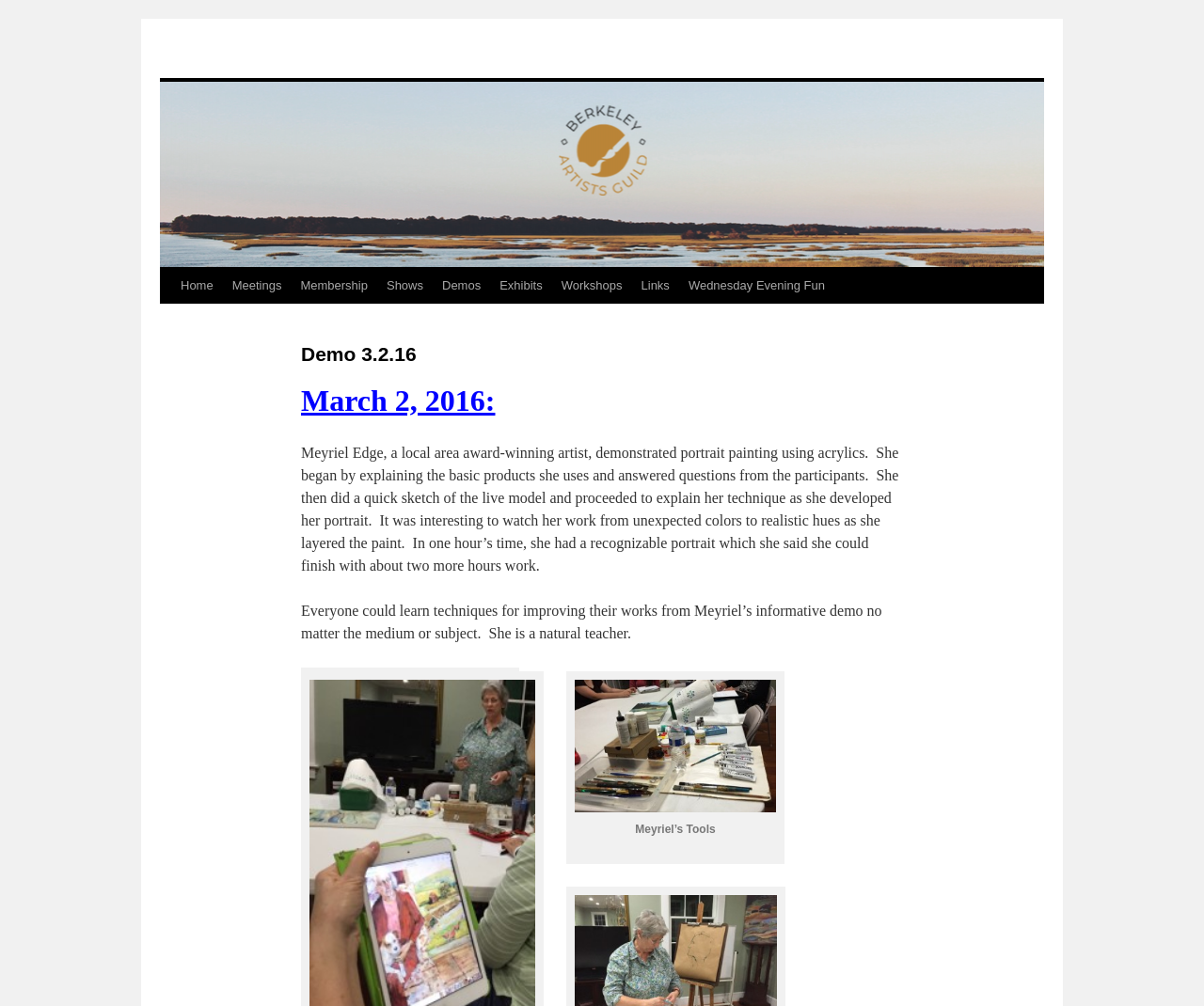Please provide the bounding box coordinates for the element that needs to be clicked to perform the following instruction: "Skip to content". The coordinates should be given as four float numbers between 0 and 1, i.e., [left, top, right, bottom].

[0.132, 0.265, 0.148, 0.372]